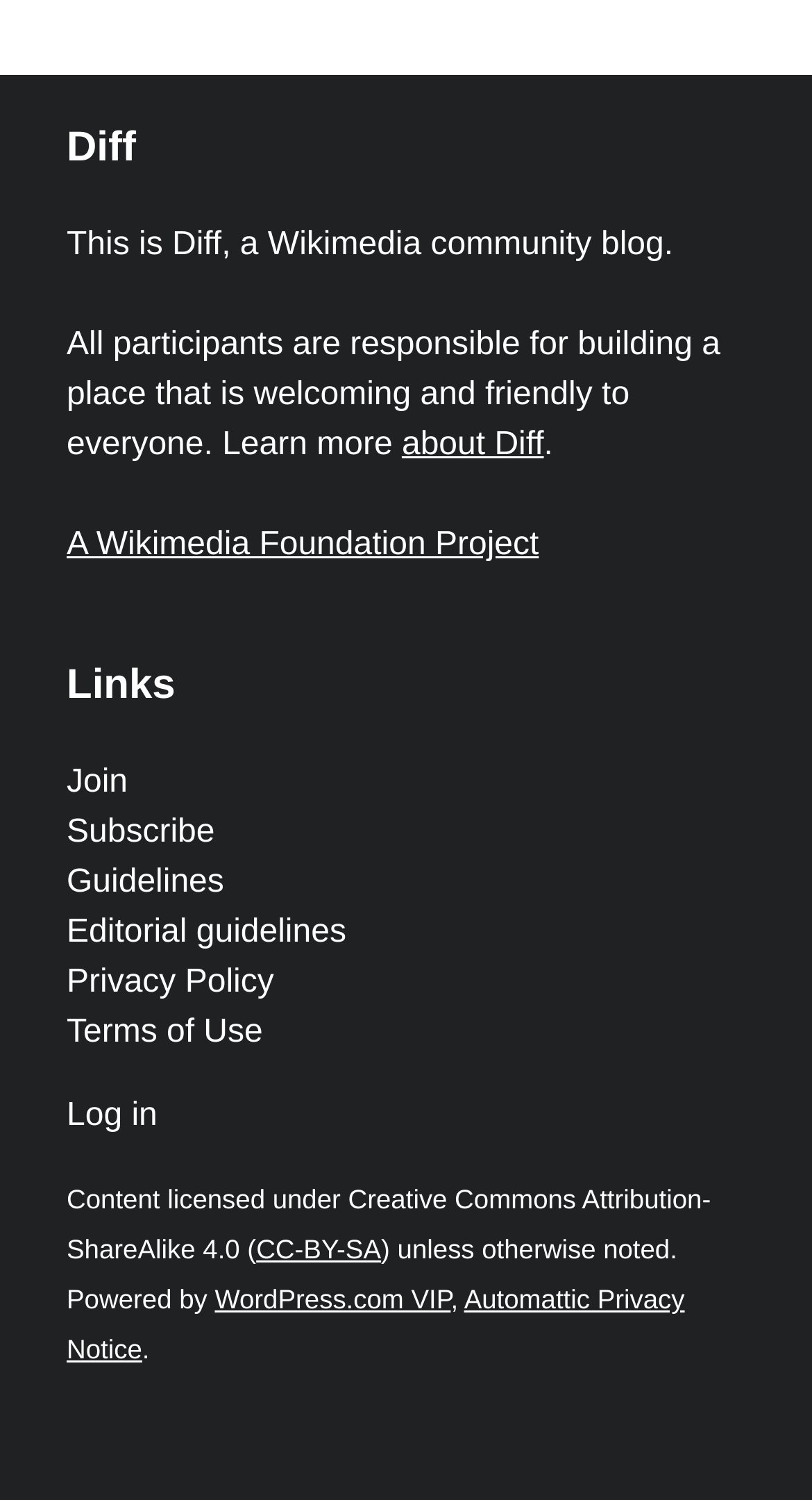What is the license under which the content is licensed?
Give a comprehensive and detailed explanation for the question.

The license information can be found at the bottom of the page, where it is stated that the content is licensed under Creative Commons Attribution-ShareAlike 4.0, specifically CC-BY-SA.